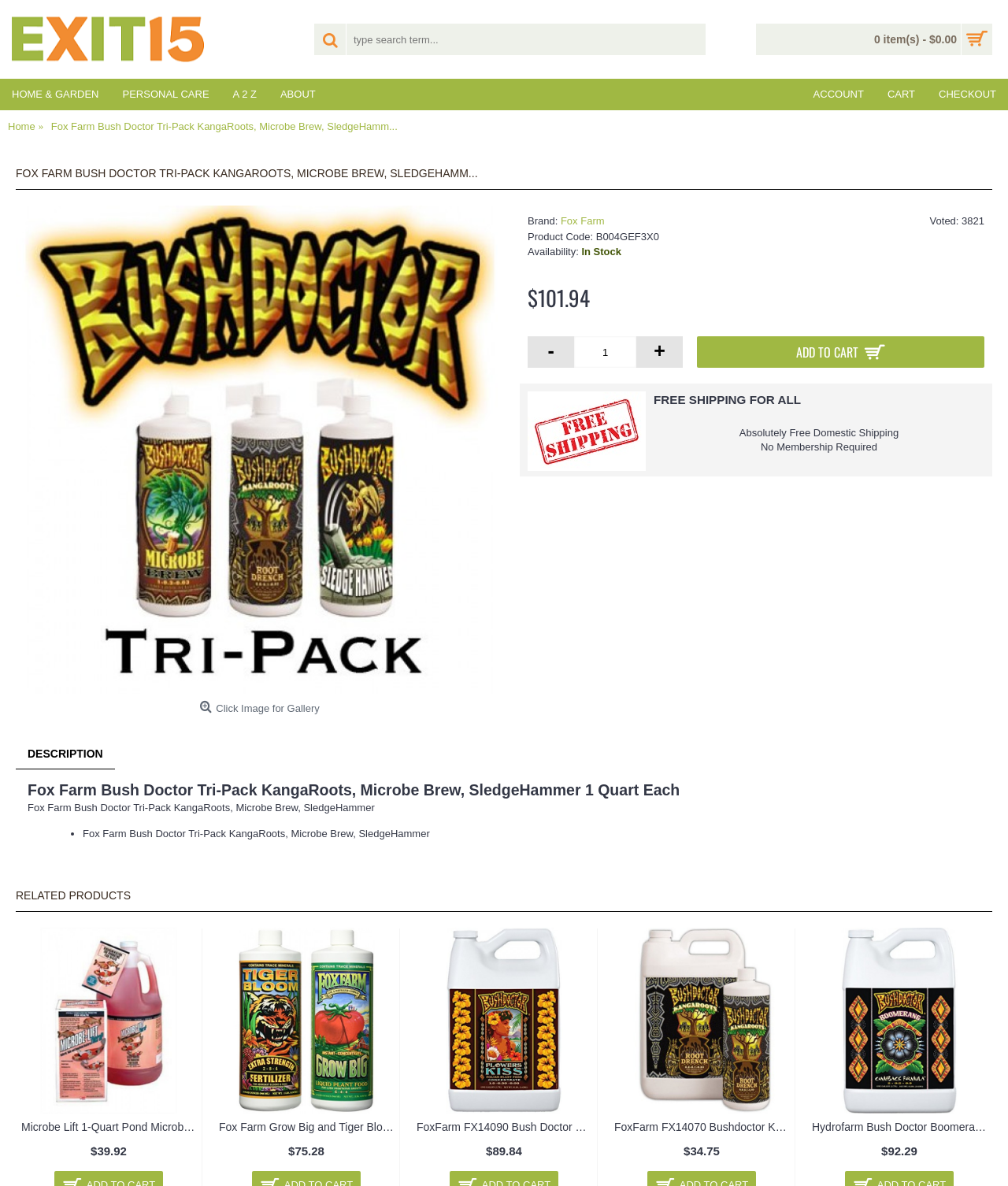Please determine the main heading text of this webpage.

FOX FARM BUSH DOCTOR TRI-PACK KANGAROOTS, MICROBE BREW, SLEDGEHAMM...